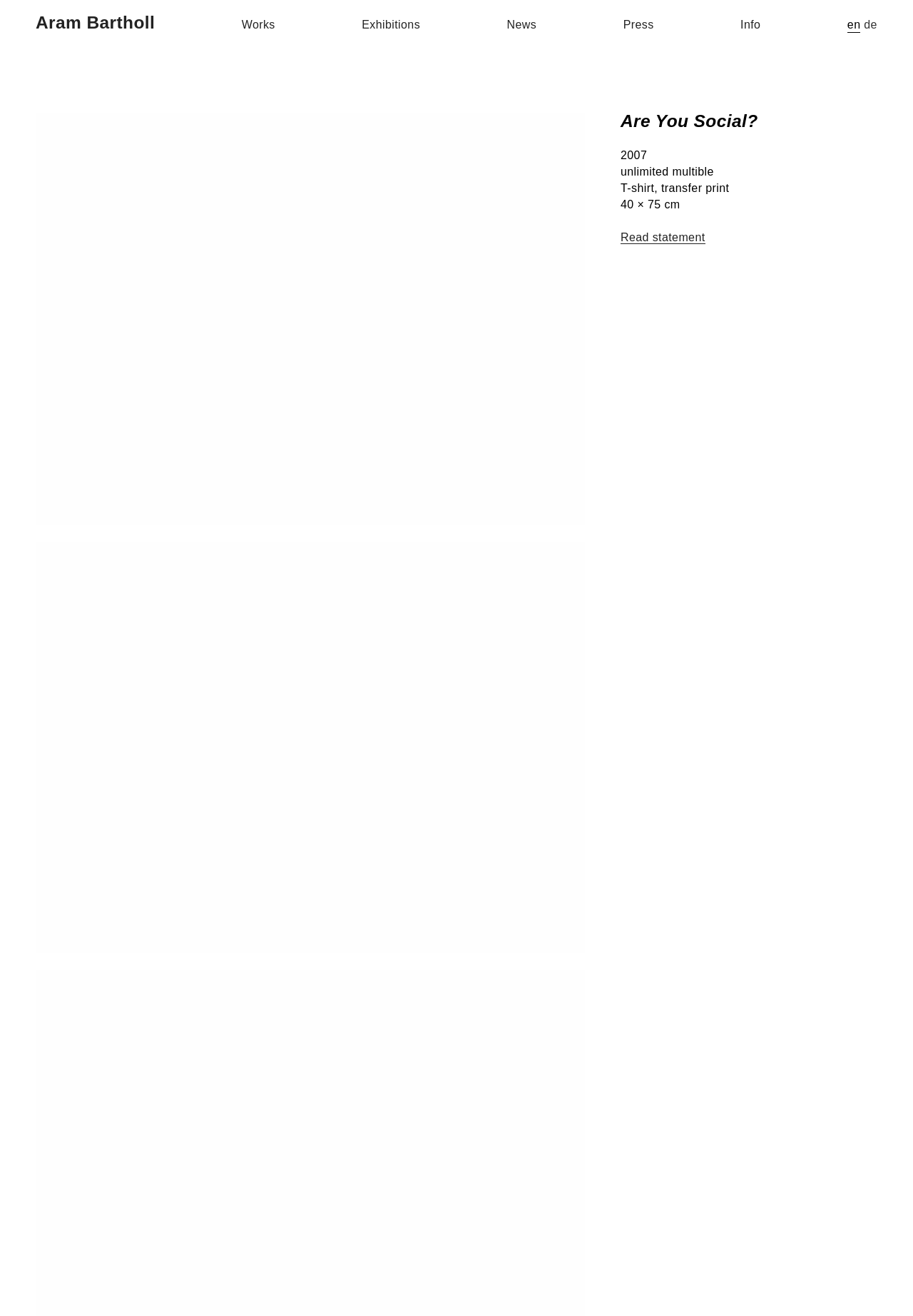Examine the image carefully and respond to the question with a detailed answer: 
How many links are in the top navigation?

The top navigation section of the webpage contains links to 'Works', 'Exhibitions', 'News', 'Press', 'Info', and the language selection links. There are 6 links in total.